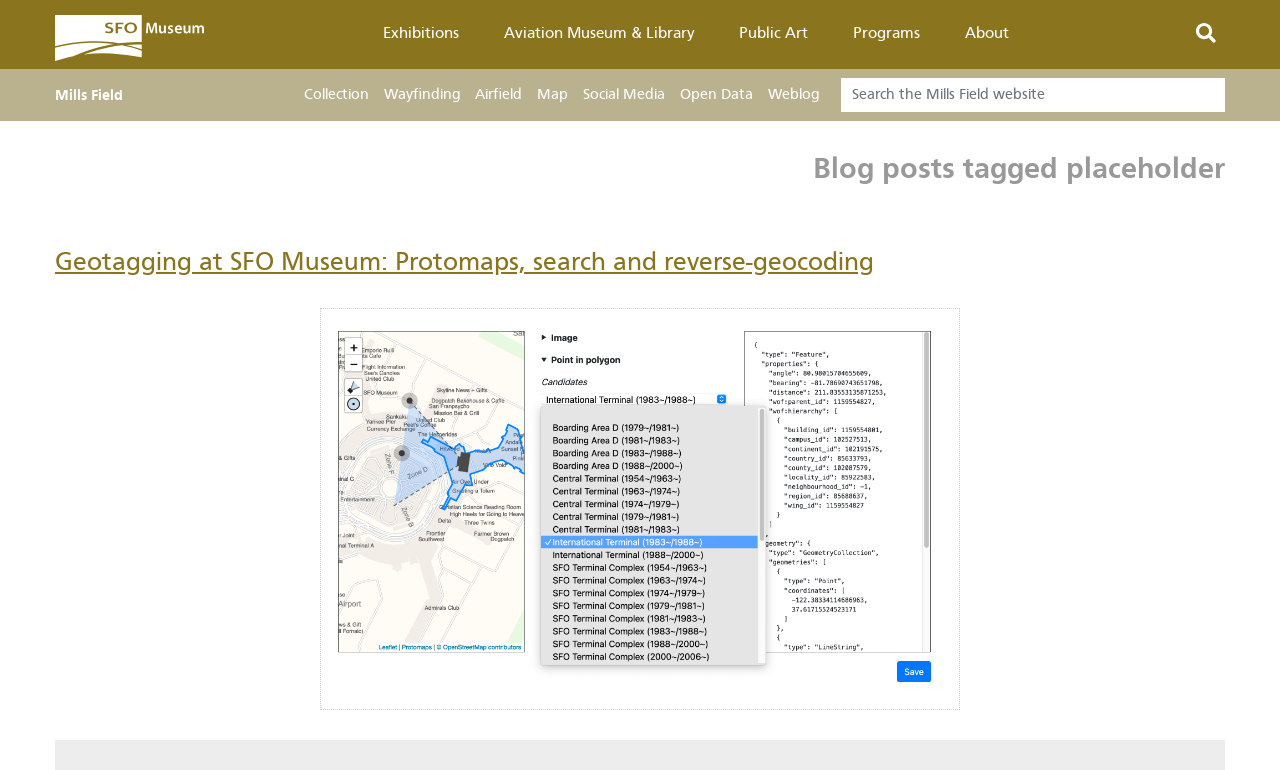What is the topic of the blog post?
Based on the image content, provide your answer in one word or a short phrase.

Geotagging